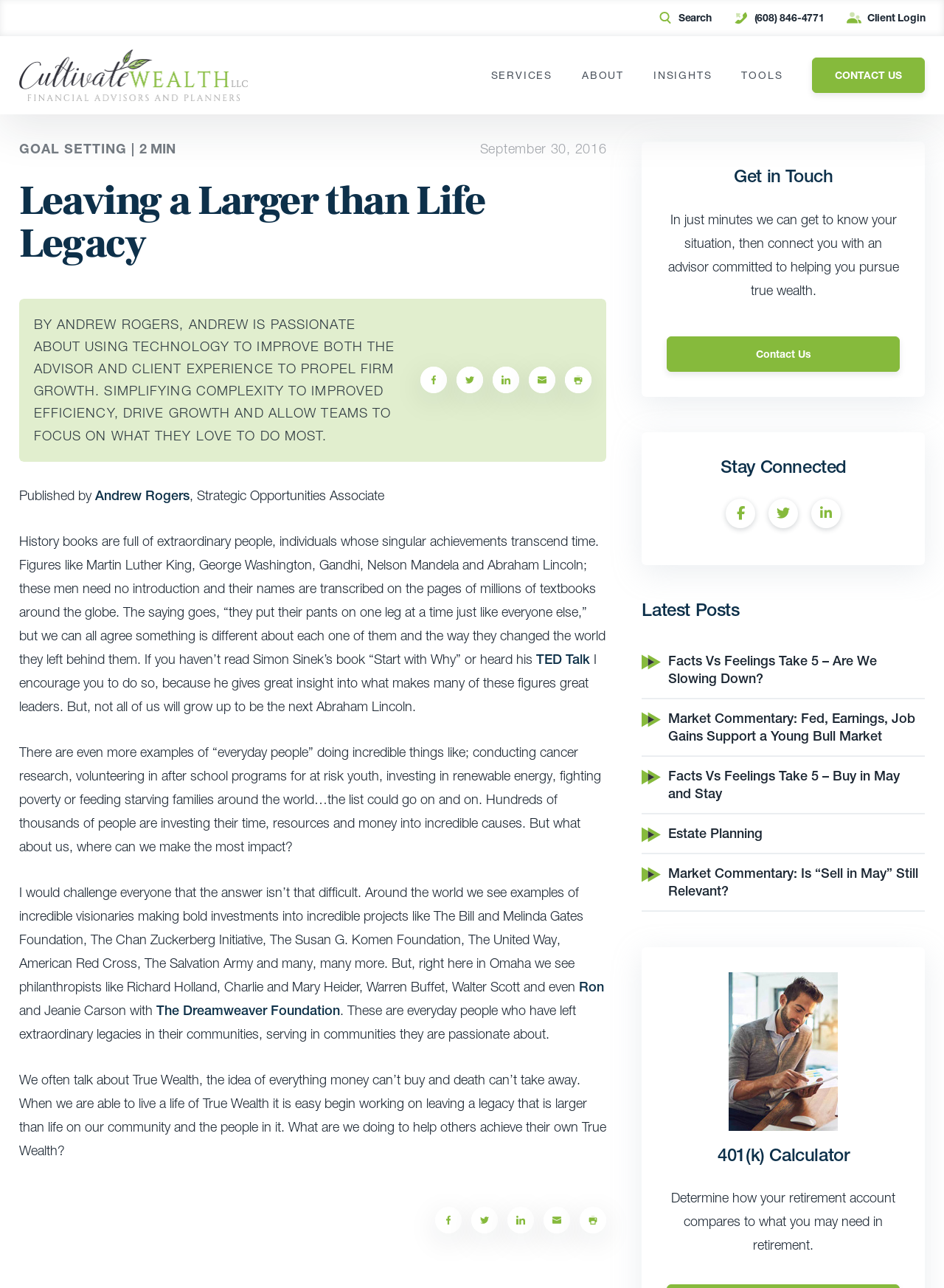What is the name of the company?
Please give a detailed and elaborate answer to the question.

The name of the company can be found in the top-left corner of the webpage, where it says 'Cultivate Wealth' in the image and link elements.